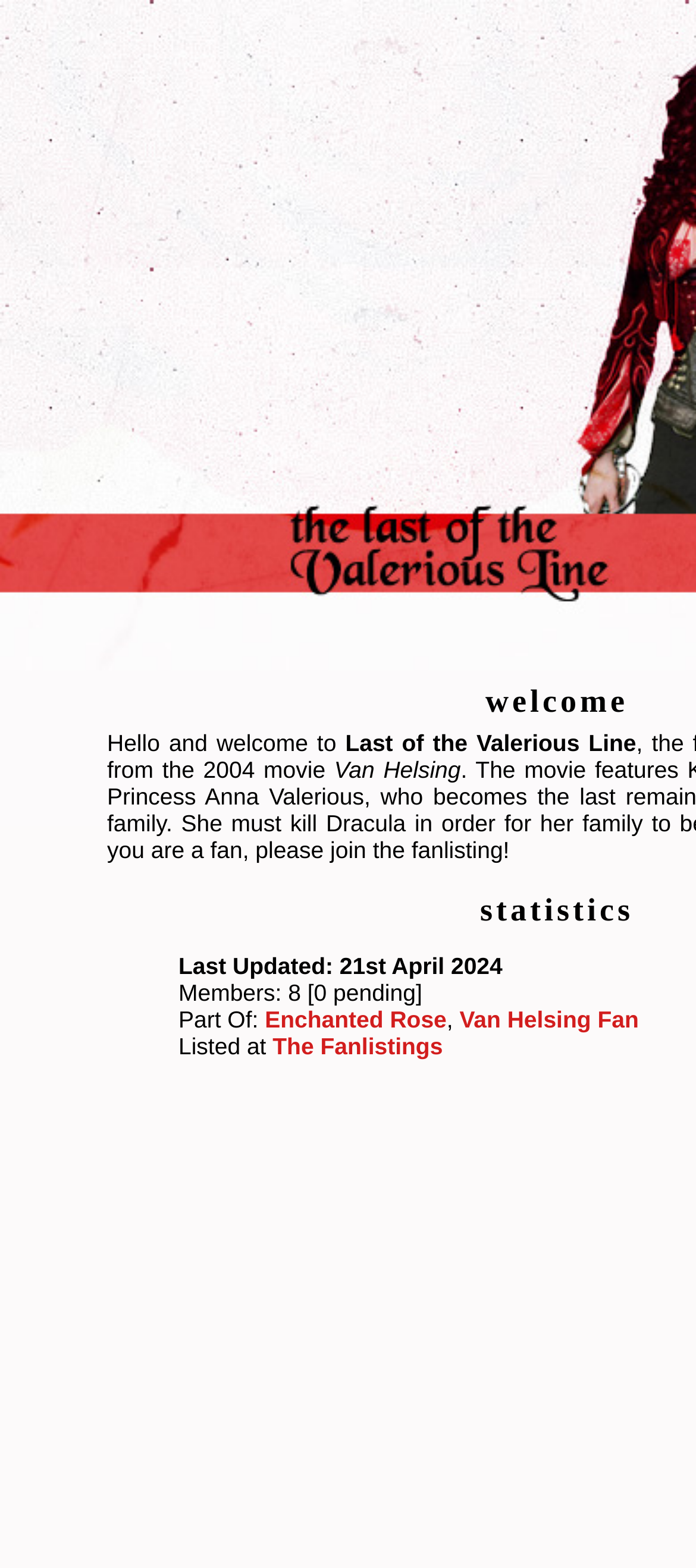How many members are in the fanlisting?
Answer with a single word or short phrase according to what you see in the image.

8